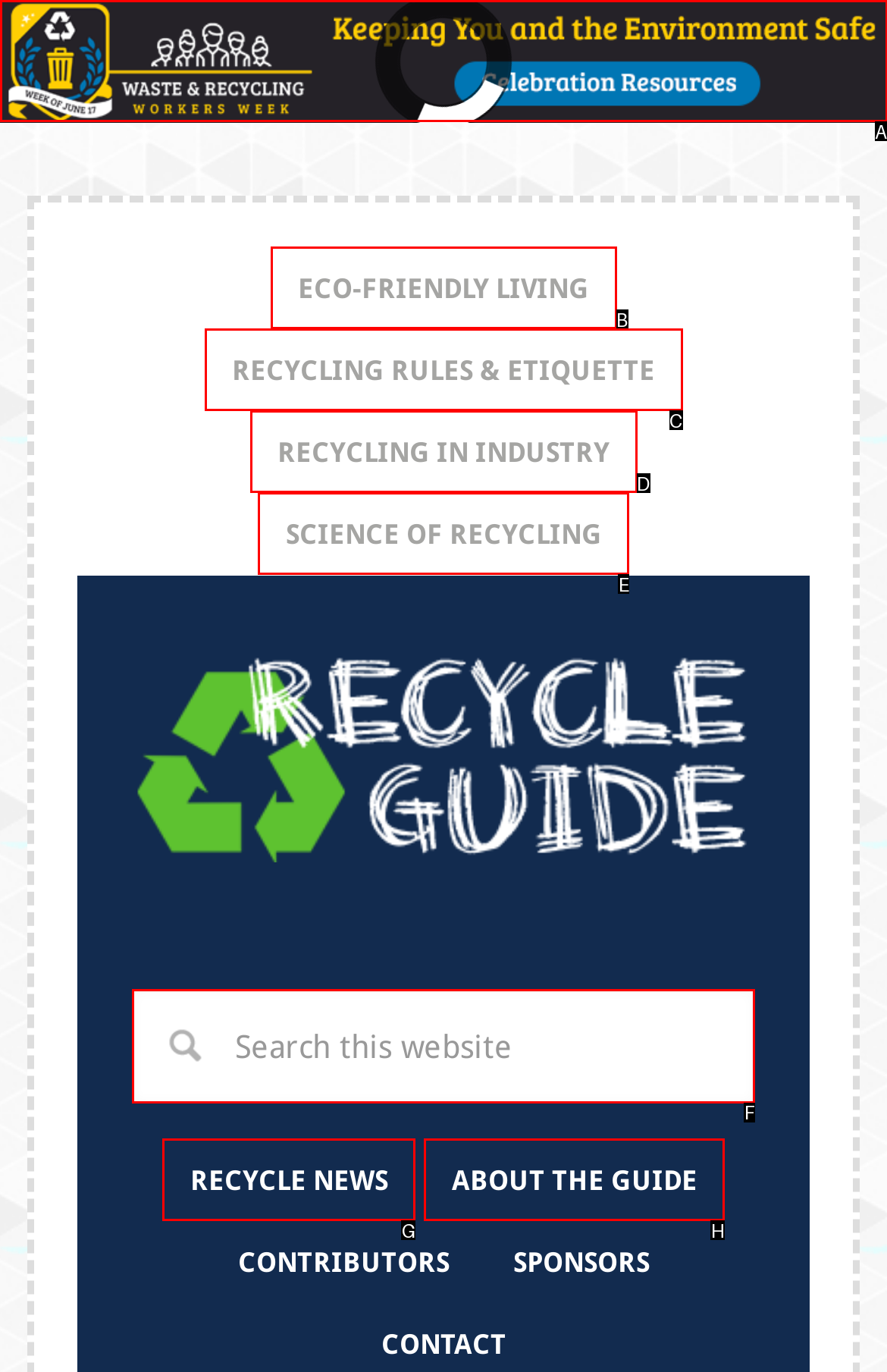From the options shown in the screenshot, tell me which lettered element I need to click to complete the task: Search this website.

F